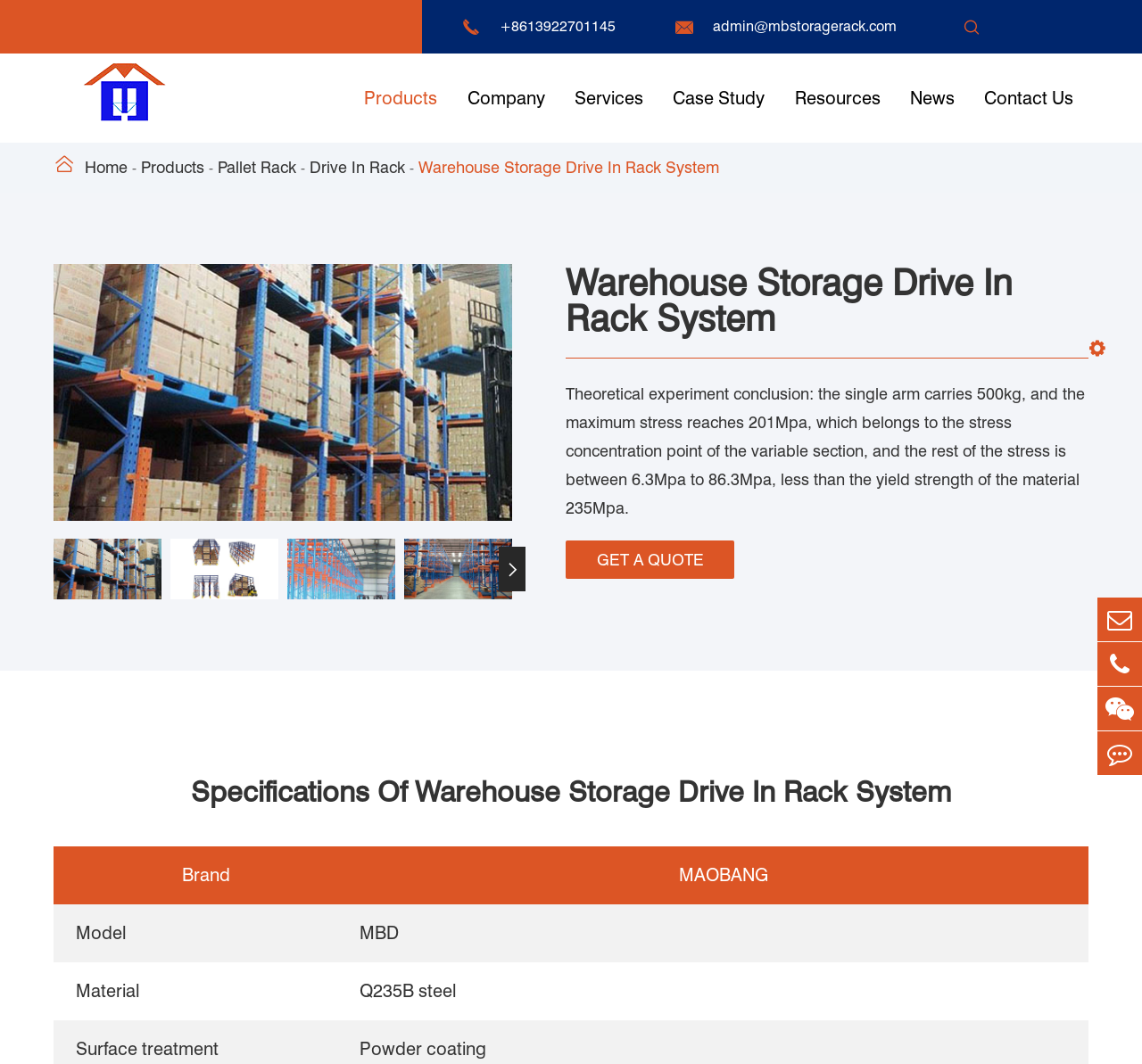Provide the bounding box coordinates of the section that needs to be clicked to accomplish the following instruction: "View jobs by type."

None